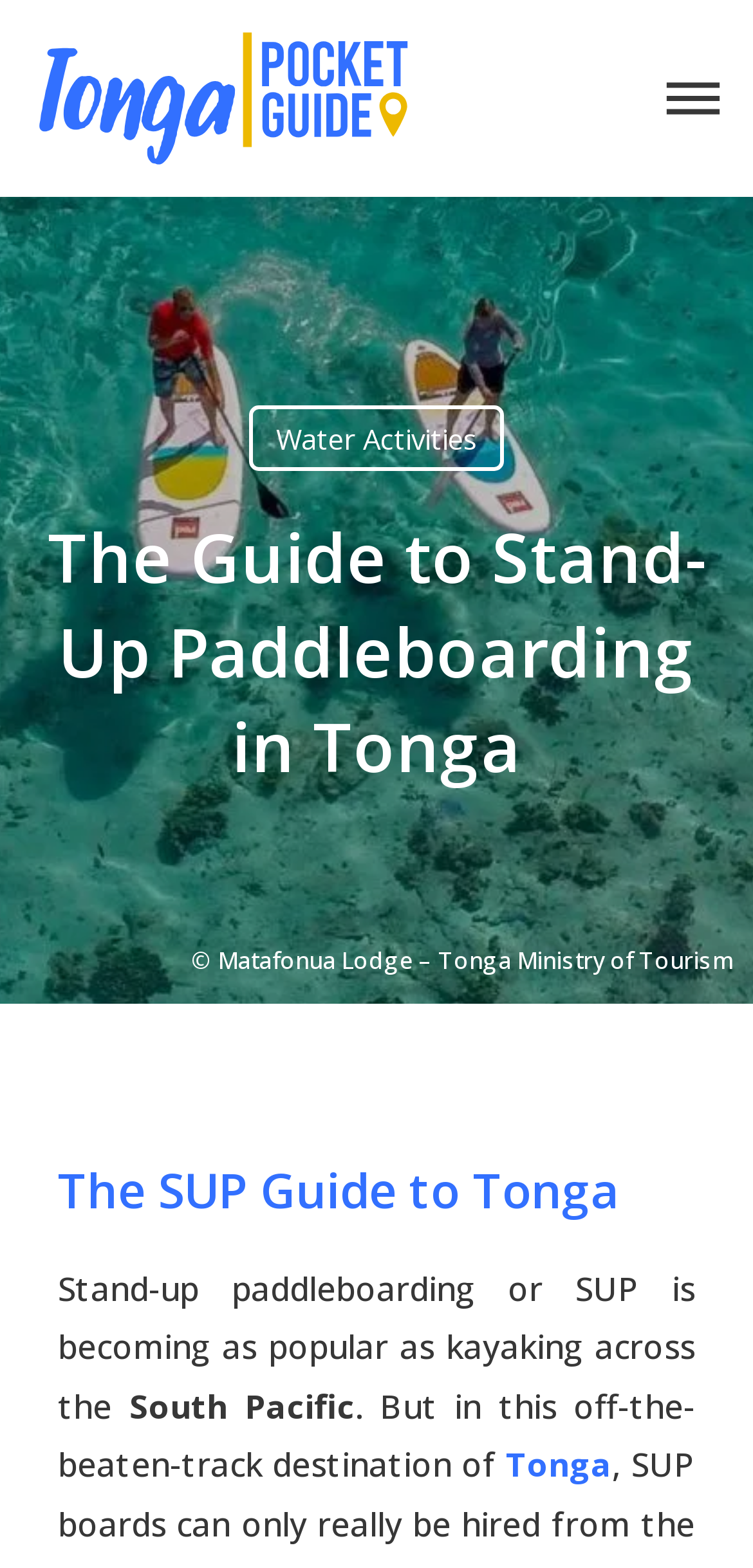Please find the bounding box coordinates of the section that needs to be clicked to achieve this instruction: "Visit the Water Activities page".

[0.331, 0.259, 0.669, 0.301]